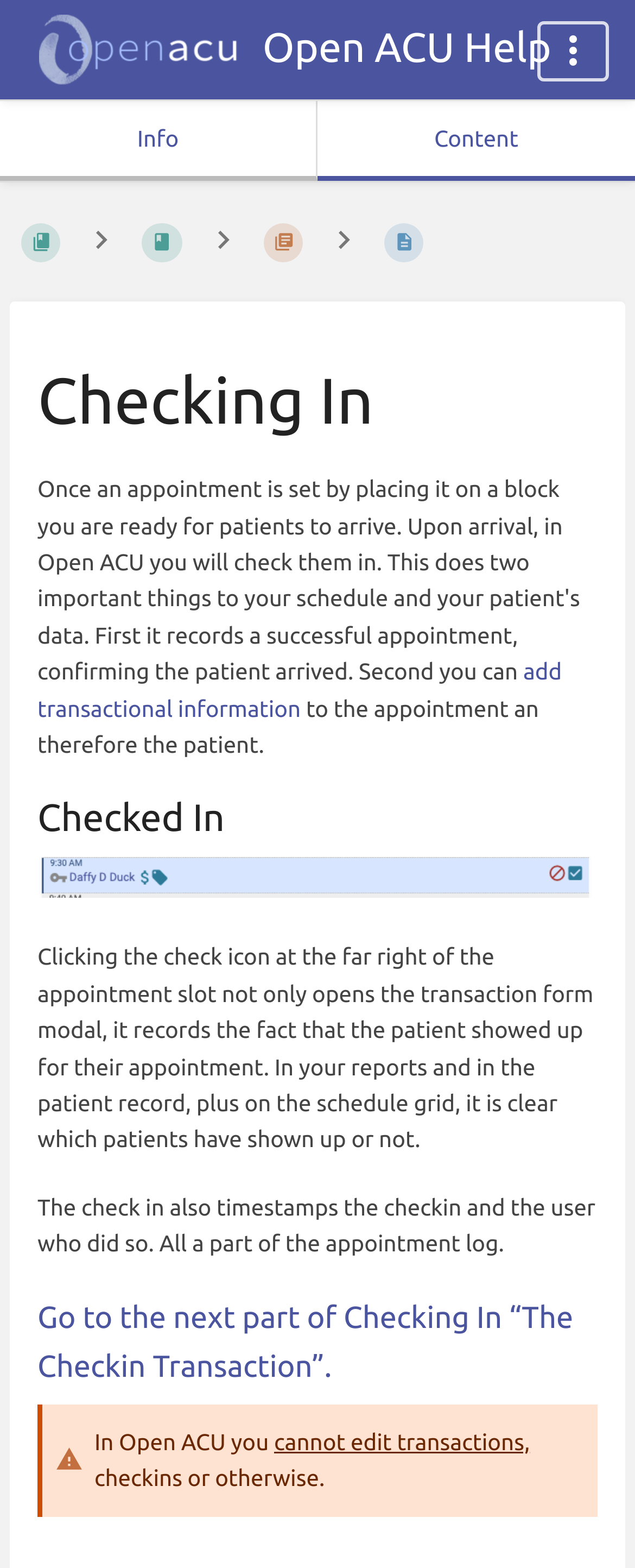Calculate the bounding box coordinates for the UI element based on the following description: "Lettings Negotiator 2024-06-06". Ensure the coordinates are four float numbers between 0 and 1, i.e., [left, top, right, bottom].

None